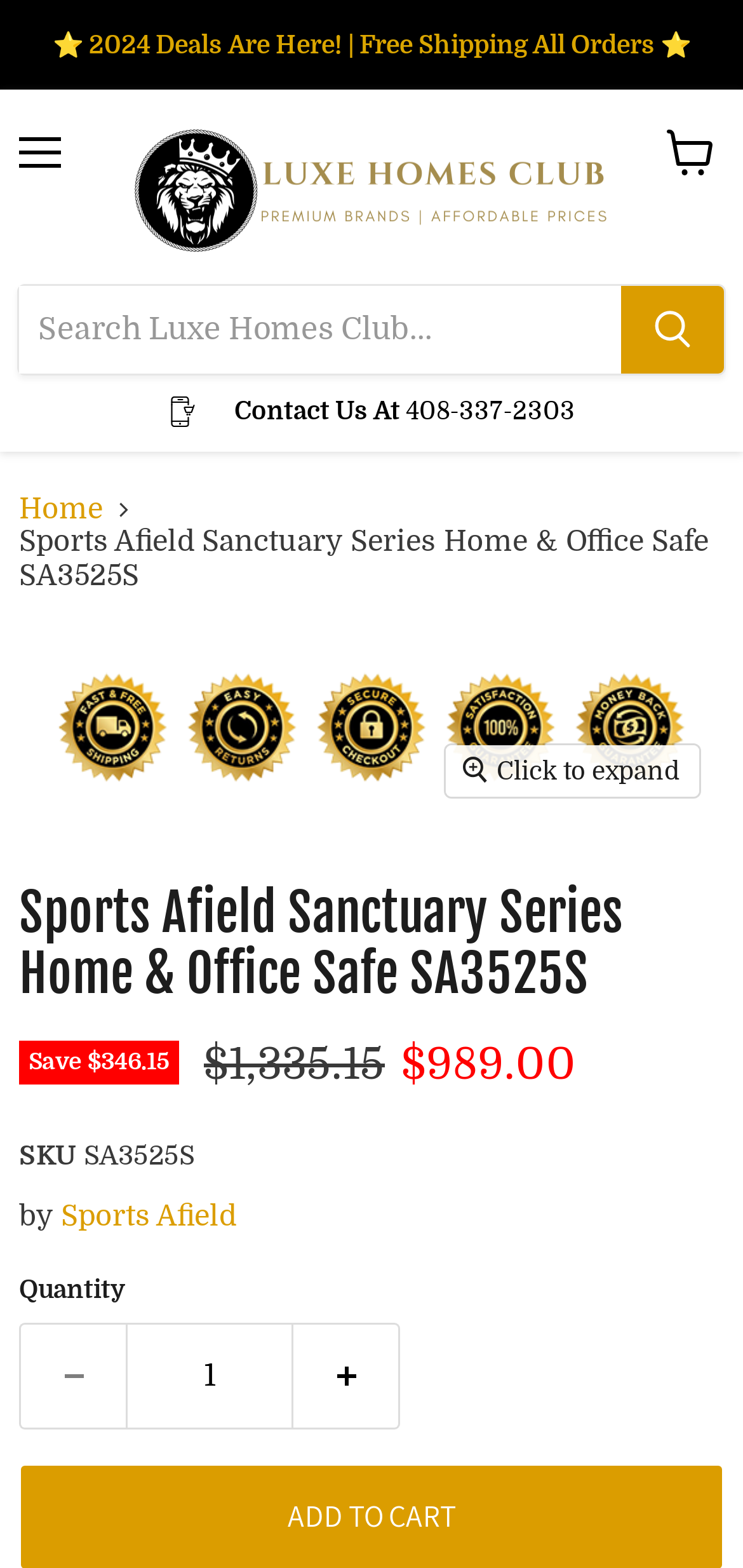Locate the bounding box coordinates of the clickable element to fulfill the following instruction: "Explore campgrounds". Provide the coordinates as four float numbers between 0 and 1 in the format [left, top, right, bottom].

None